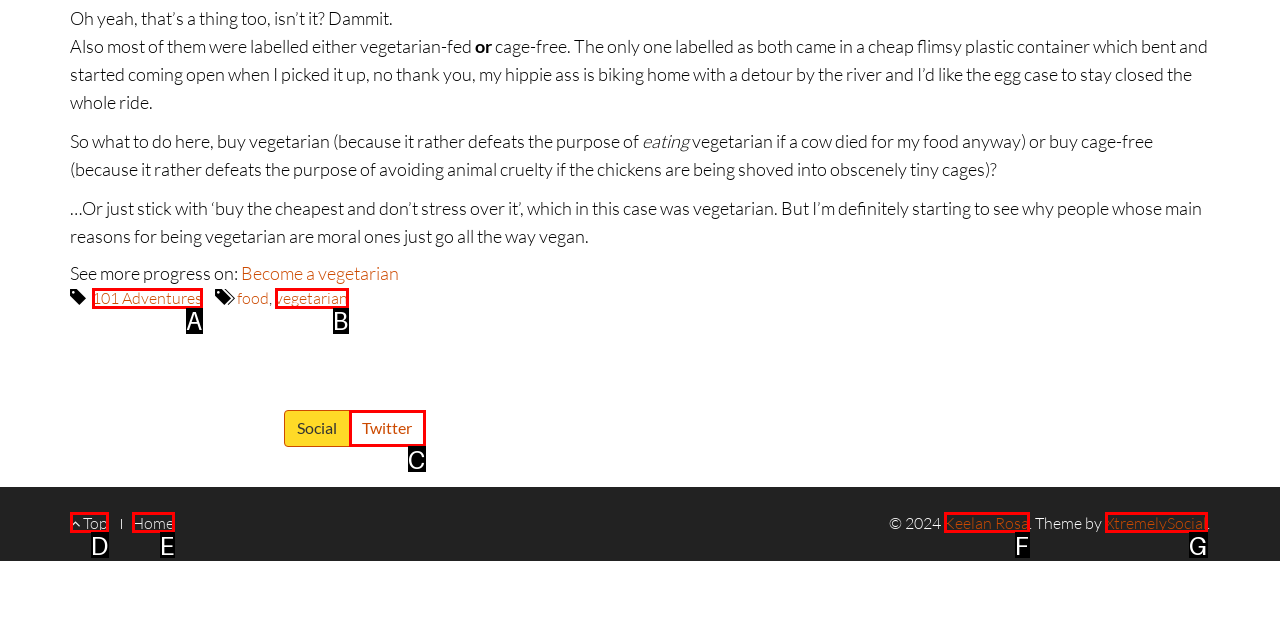Based on the description: 101 Adventures, select the HTML element that best fits. Reply with the letter of the correct choice from the options given.

A